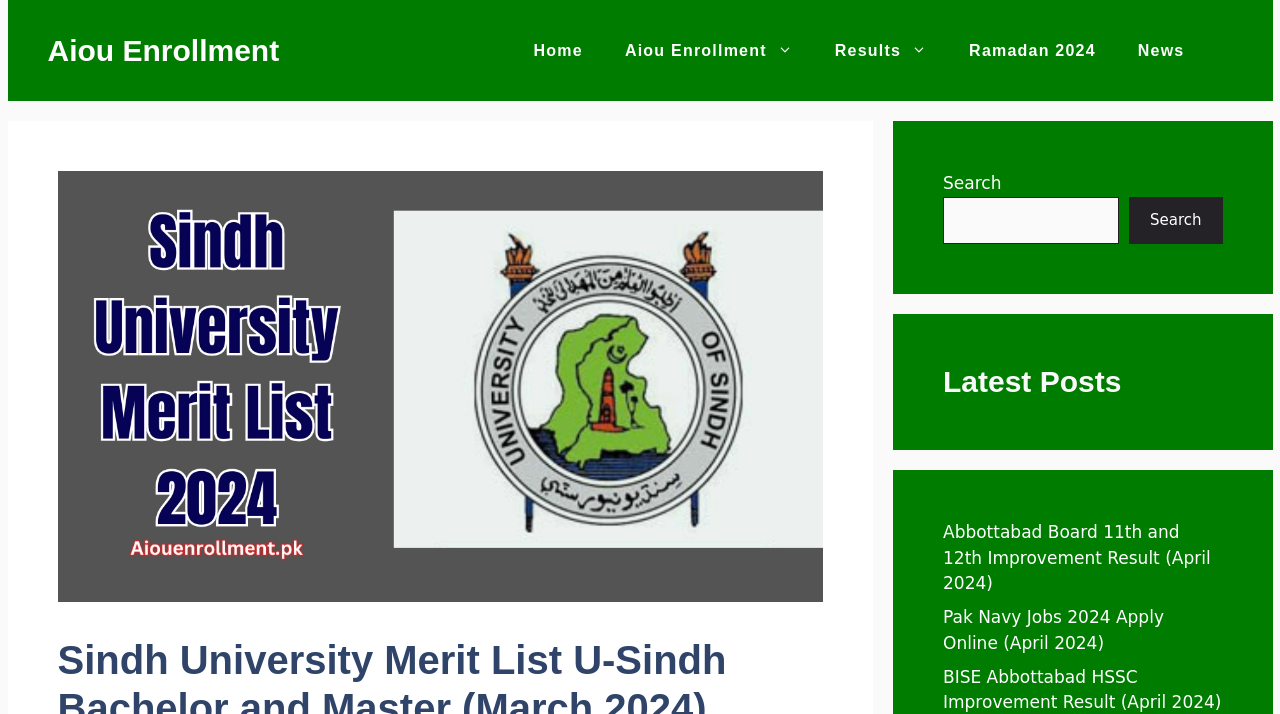Please identify the bounding box coordinates of the clickable region that I should interact with to perform the following instruction: "Apply for Pak Navy Jobs 2024". The coordinates should be expressed as four float numbers between 0 and 1, i.e., [left, top, right, bottom].

[0.737, 0.85, 0.909, 0.914]